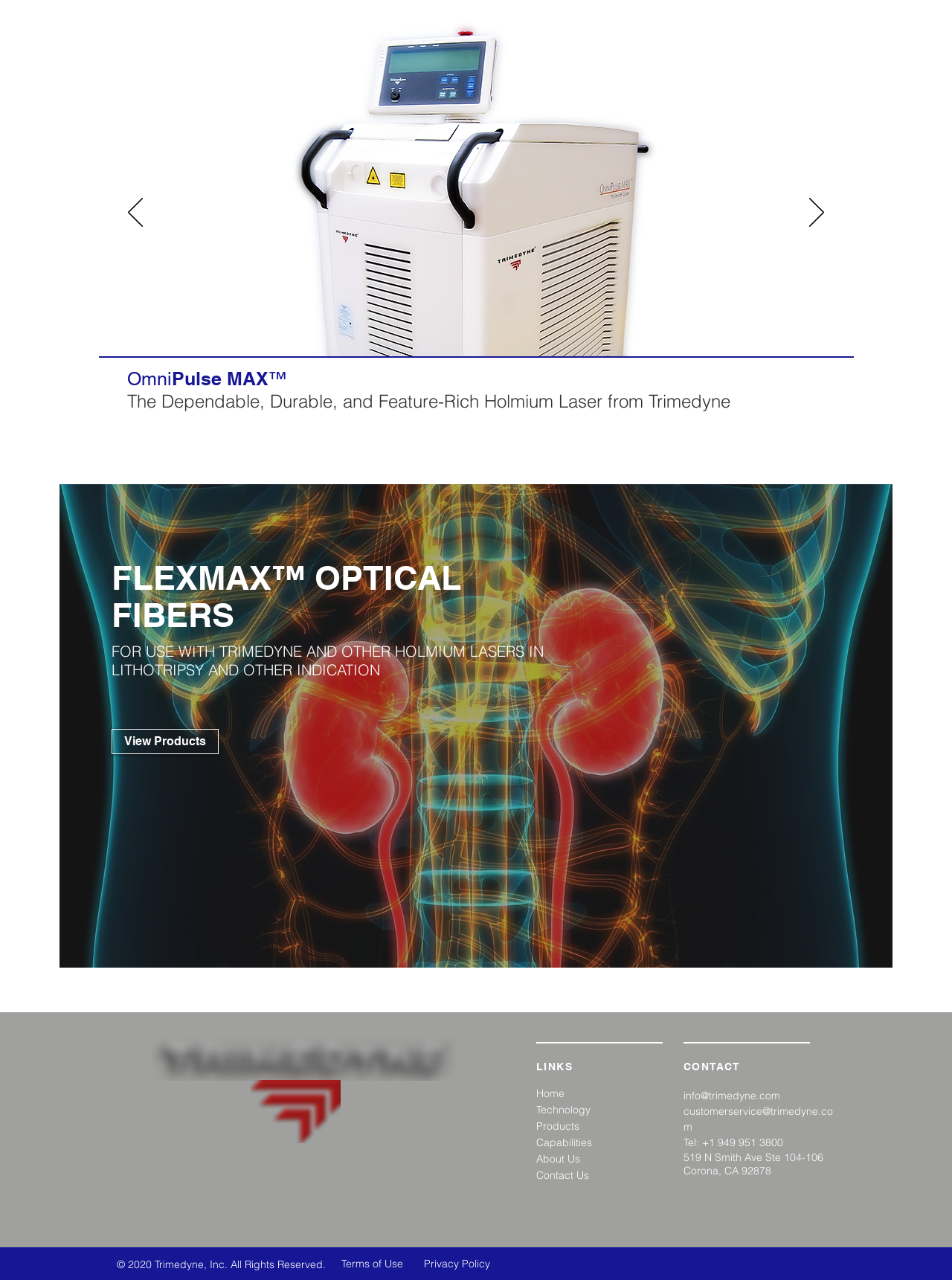From the screenshot, find the bounding box of the UI element matching this description: "parent_node: OmniPulse MAX™ aria-label="Next"". Supply the bounding box coordinates in the form [left, top, right, bottom], each a float between 0 and 1.

[0.85, 0.155, 0.866, 0.179]